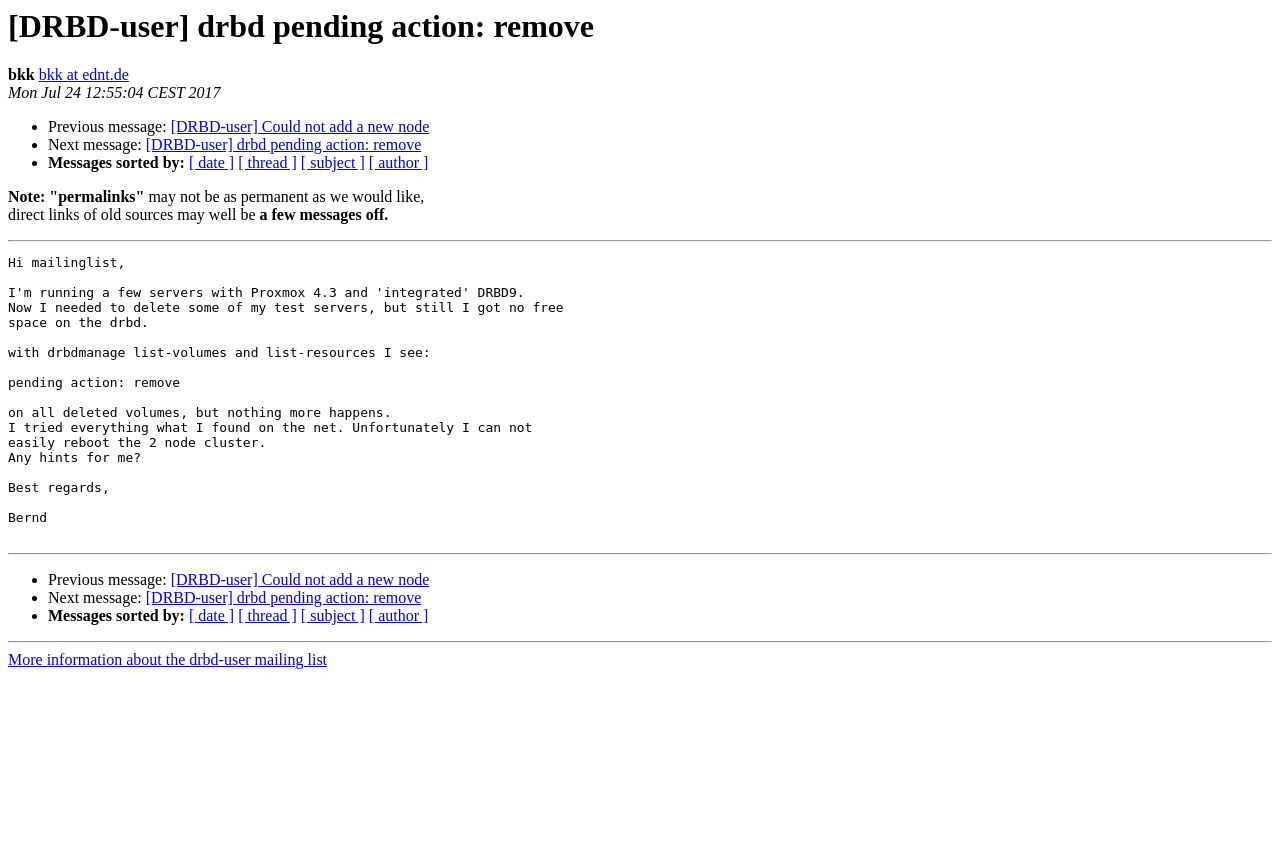Using the format (top-left x, top-left y, bottom-right x, bottom-right y), provide the bounding box coordinates for the described UI element. All values should be floating point numbers between 0 and 1: [DRBD-user] drbd pending action: remove

[0.114, 0.162, 0.329, 0.182]